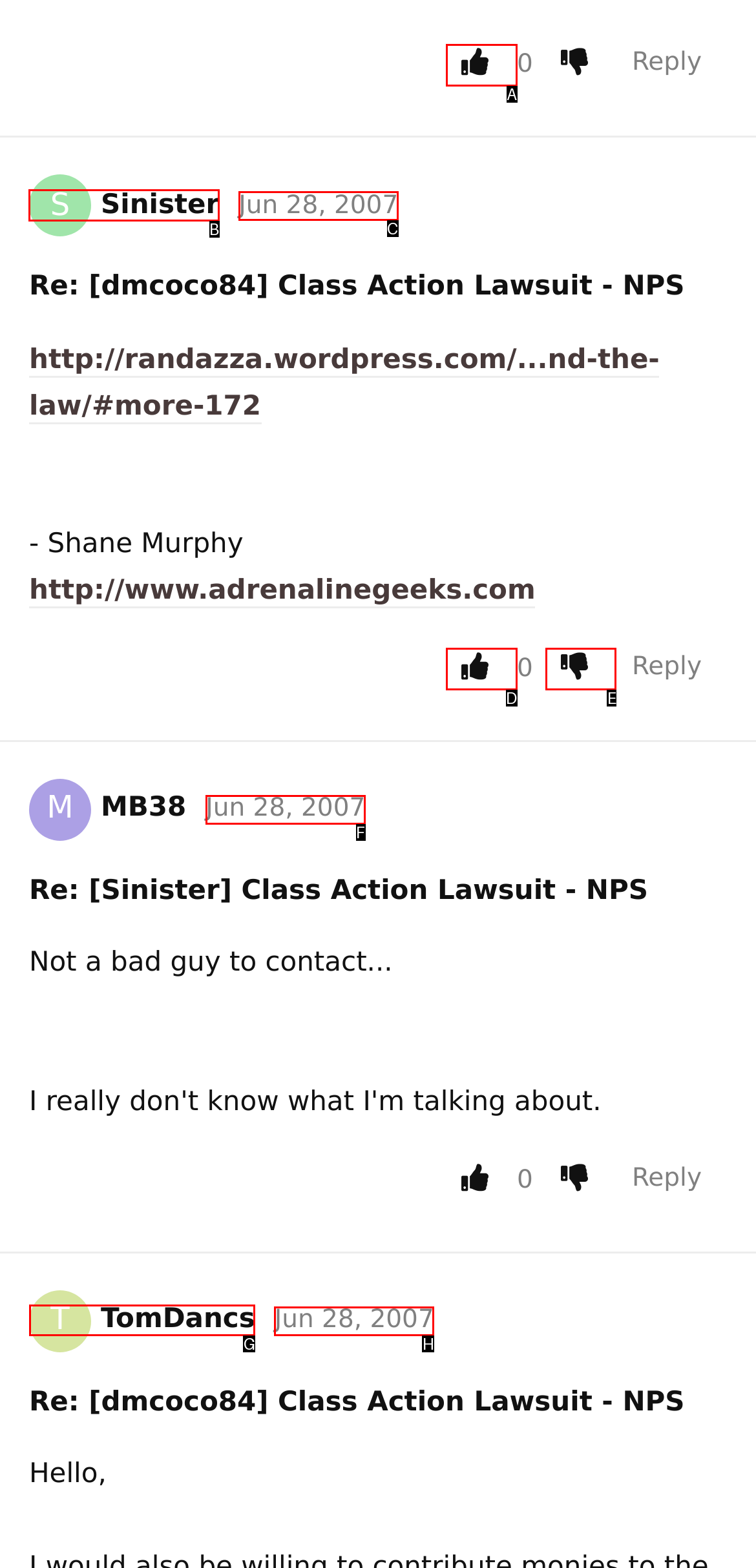Which option should be clicked to execute the following task: Visit a user's profile? Respond with the letter of the selected option.

B